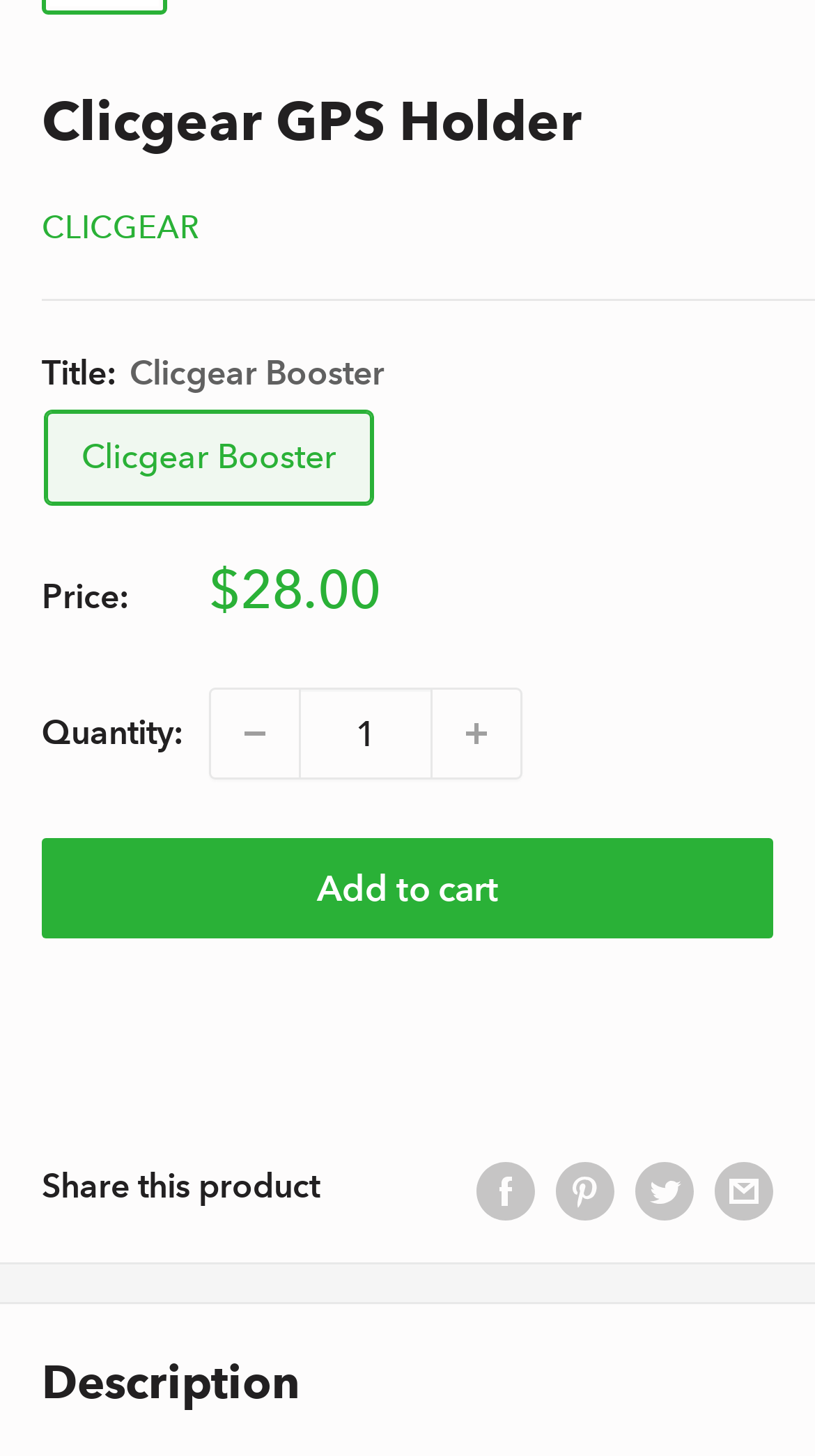Determine the bounding box coordinates of the element that should be clicked to execute the following command: "Increase quantity by 1".

[0.531, 0.474, 0.638, 0.534]